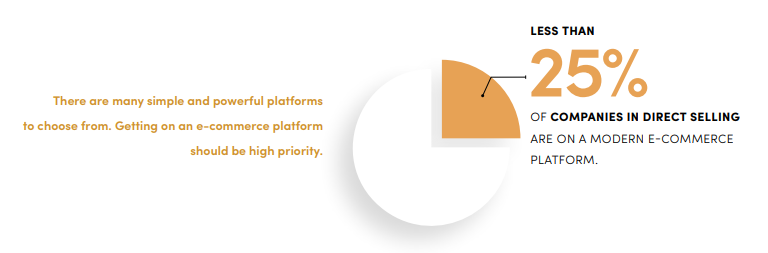What is the primary focus for companies seeking to enhance their market presence?
Please provide a comprehensive answer based on the visual information in the image.

The accompanying message emphasizes the availability of numerous effective e-commerce platforms, suggesting that adopting such technology should be a primary focus for companies seeking to enhance their market presence in the competitive market landscape.